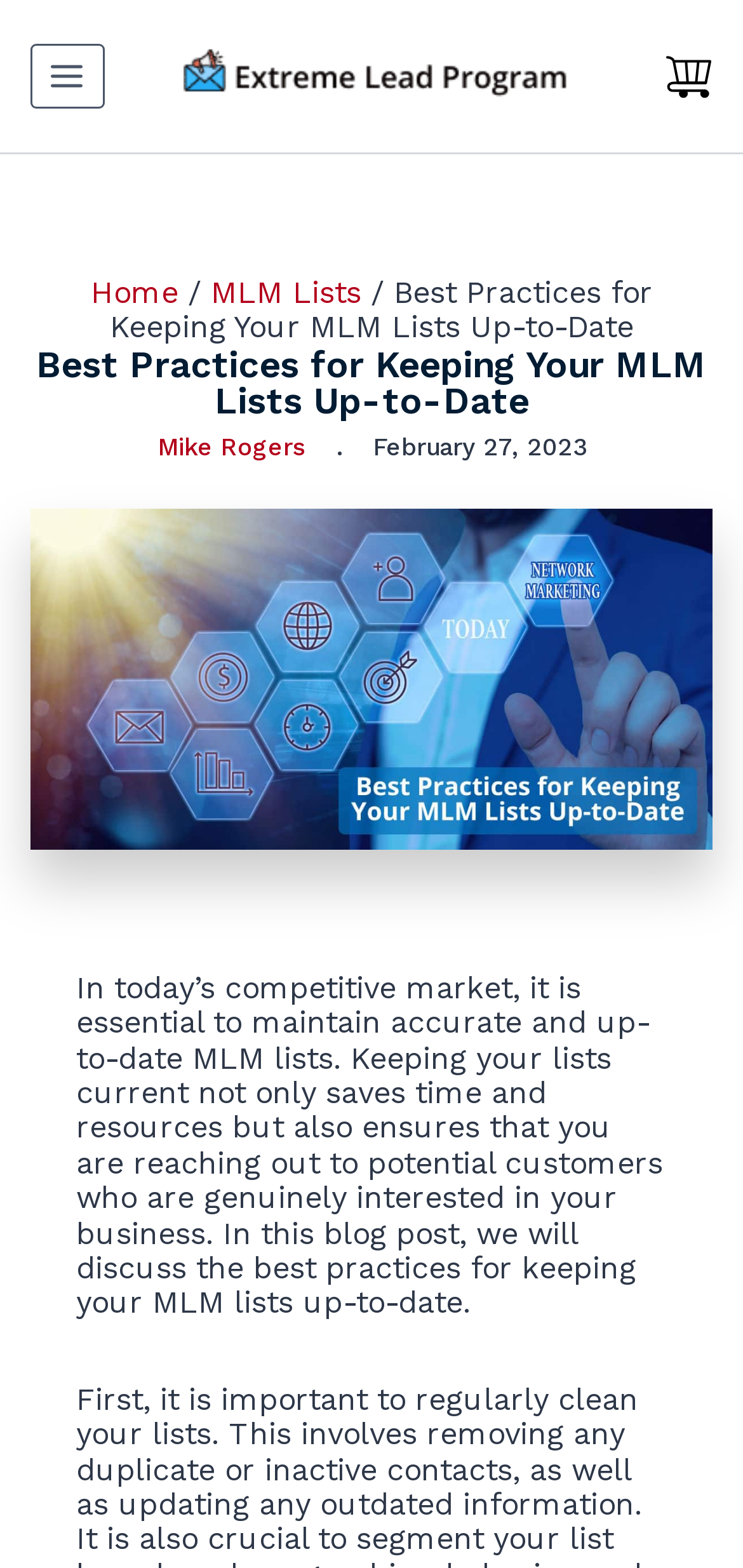Provide a thorough description of the webpage's content and layout.

The webpage is about best practices for keeping MLM lists up-to-date. At the top left corner, there is a button to open a menu. Next to it, on the top center, is the Extreme Lead Program logo, which is an image. On the top right corner, there is a shopping cart icon, also an image. 

Below the logo, there is a navigation menu with links to "Home", "MLM Lists", and a separator in between. The title of the webpage, "Best Practices for Keeping Your MLM Lists Up-to-Date", is displayed prominently below the navigation menu. 

The author of the article, "Mike Rogers", is credited below the title, along with the date "February 27, 2023". A large image related to the article's topic takes up most of the width below the author information. 

The main content of the article starts below the image, with a paragraph explaining the importance of maintaining accurate and up-to-date MLM lists.